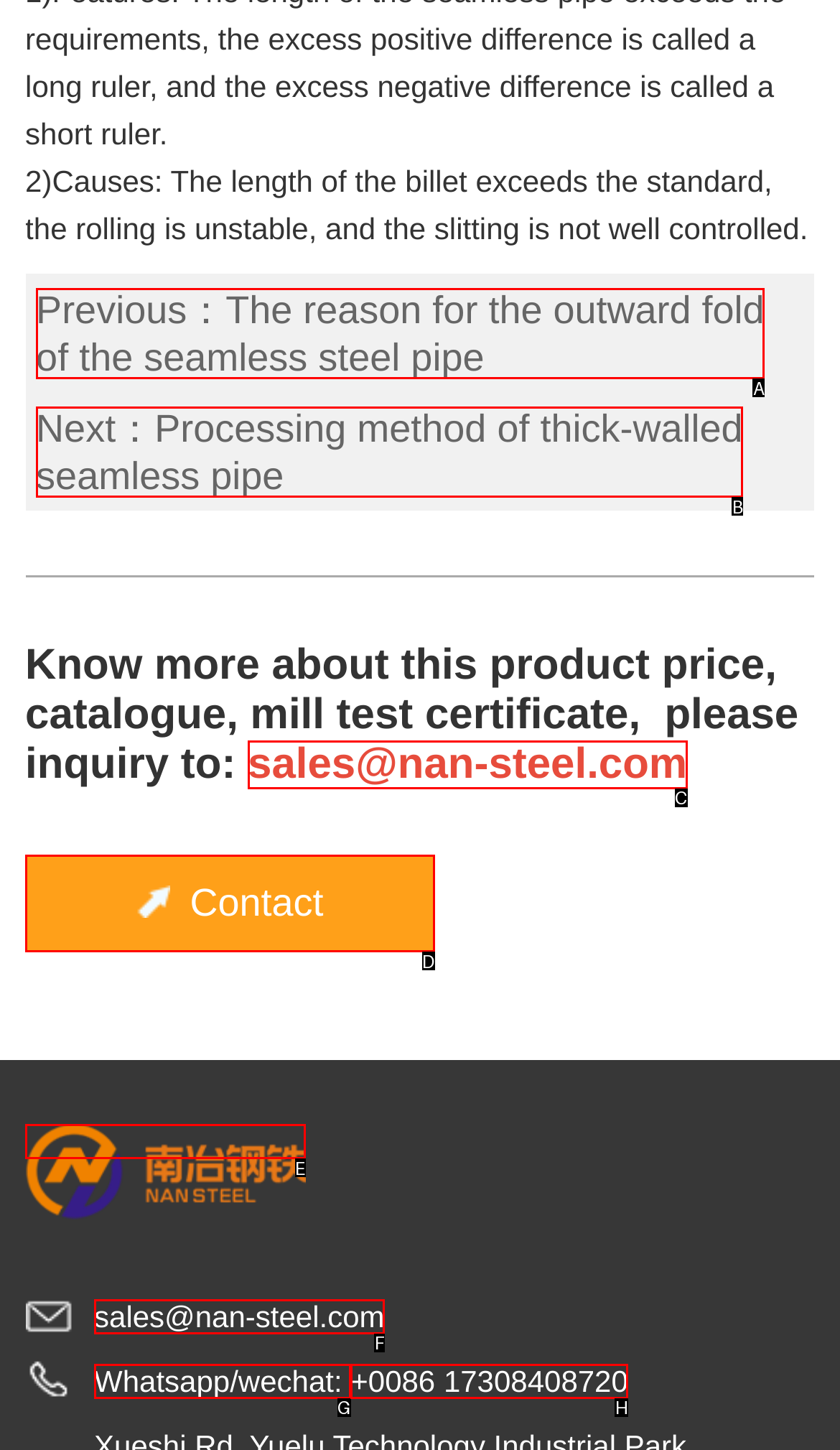Find the HTML element to click in order to complete this task: Send an email to sales@nan-steel.com for inquiry
Answer with the letter of the correct option.

C